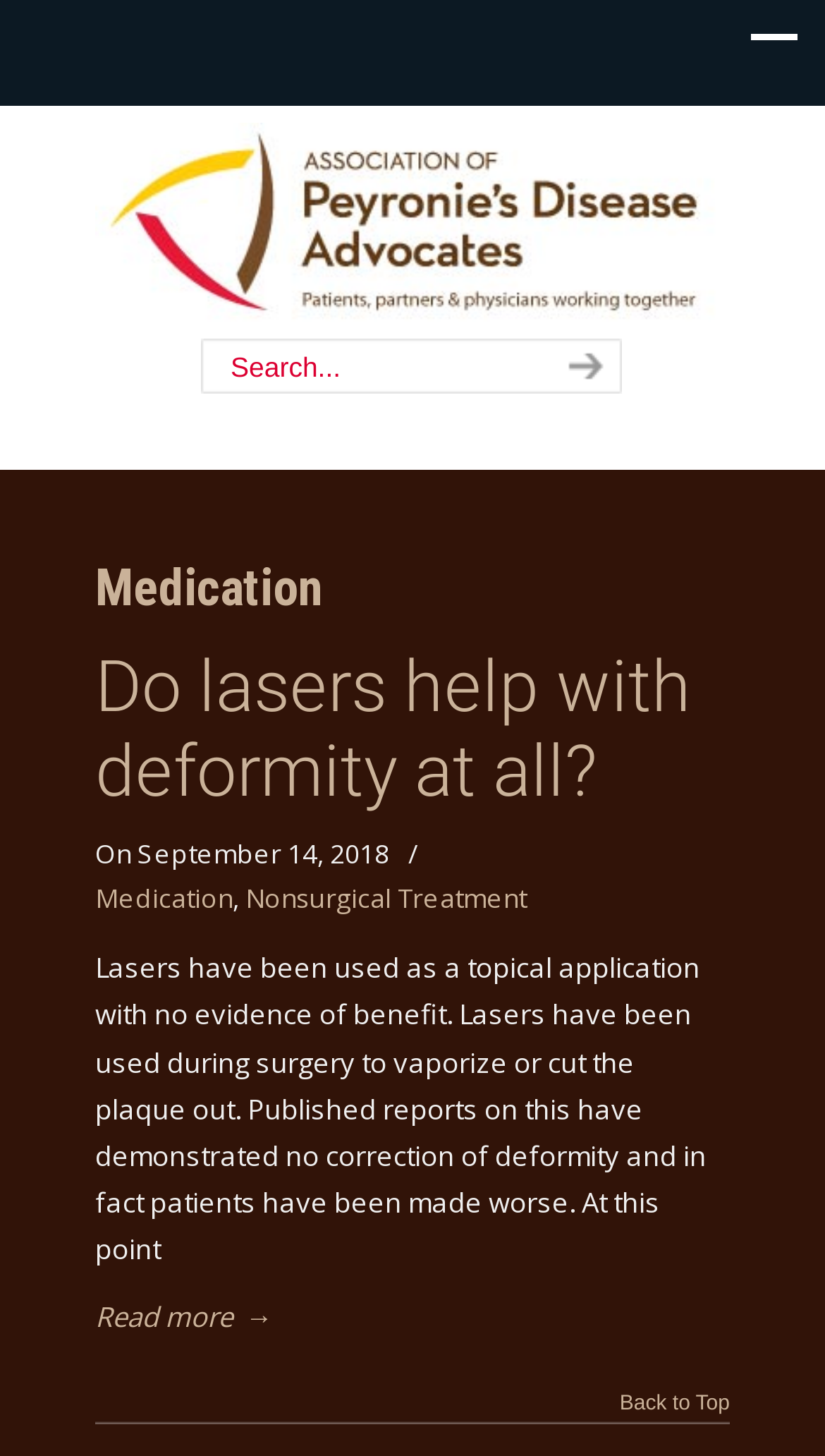Kindly provide the bounding box coordinates of the section you need to click on to fulfill the given instruction: "Click on the 'Association of Peyronie’s Disease Advocates' link".

[0.115, 0.081, 0.885, 0.227]